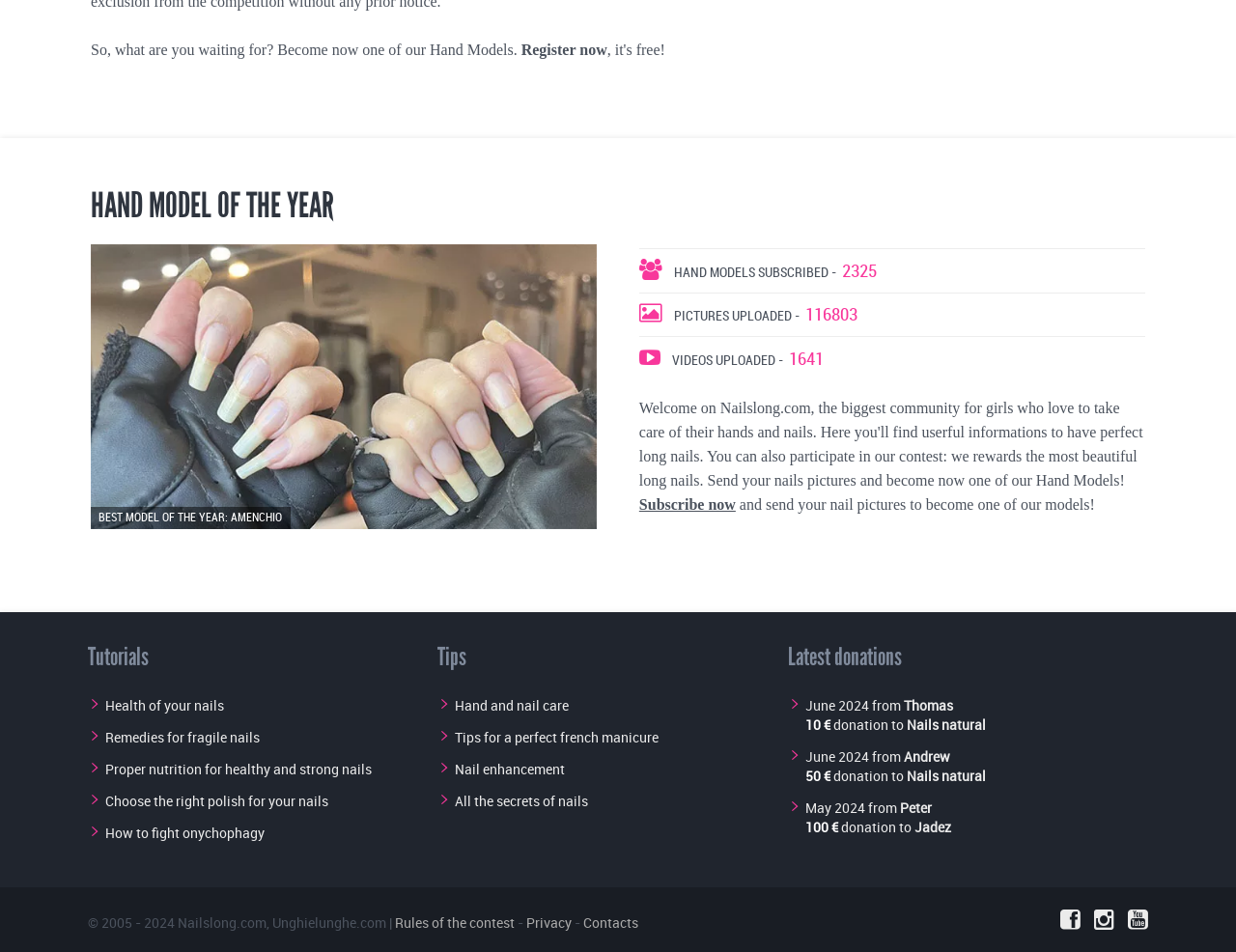Identify the bounding box for the element characterized by the following description: "Nails natural".

[0.733, 0.752, 0.797, 0.771]